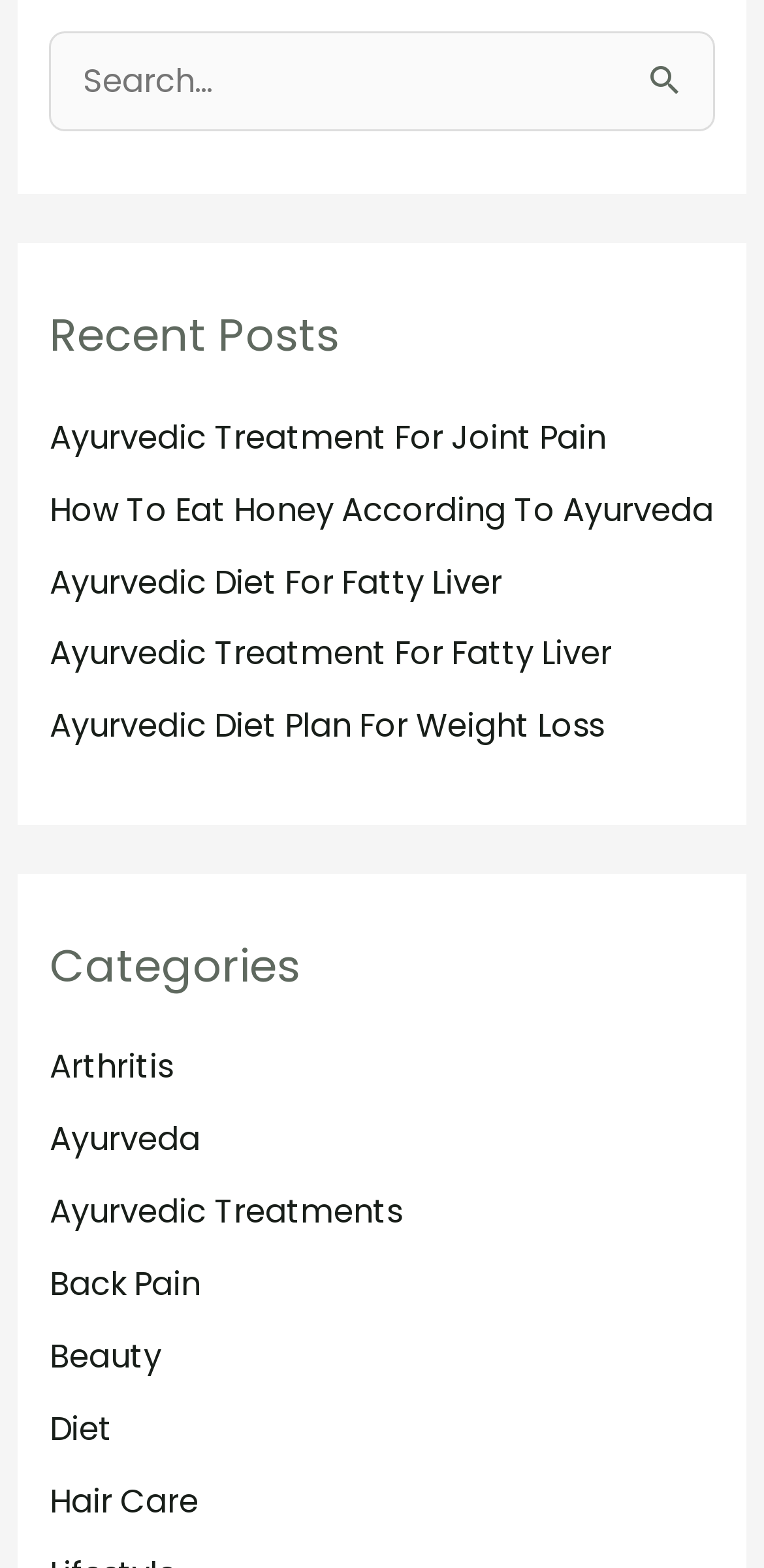Reply to the question below using a single word or brief phrase:
What categories are available on the website?

8 categories